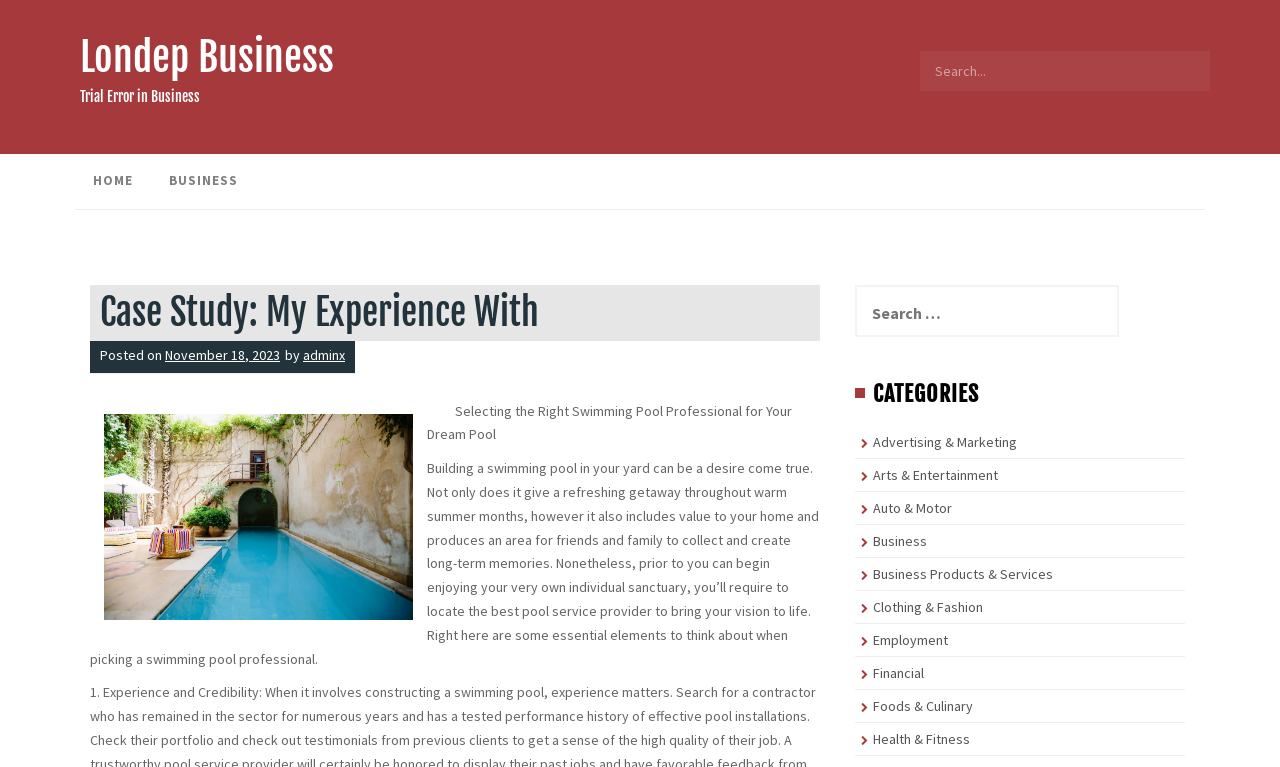Could you determine the bounding box coordinates of the clickable element to complete the instruction: "Go to HOME page"? Provide the coordinates as four float numbers between 0 and 1, i.e., [left, top, right, bottom].

[0.059, 0.201, 0.118, 0.272]